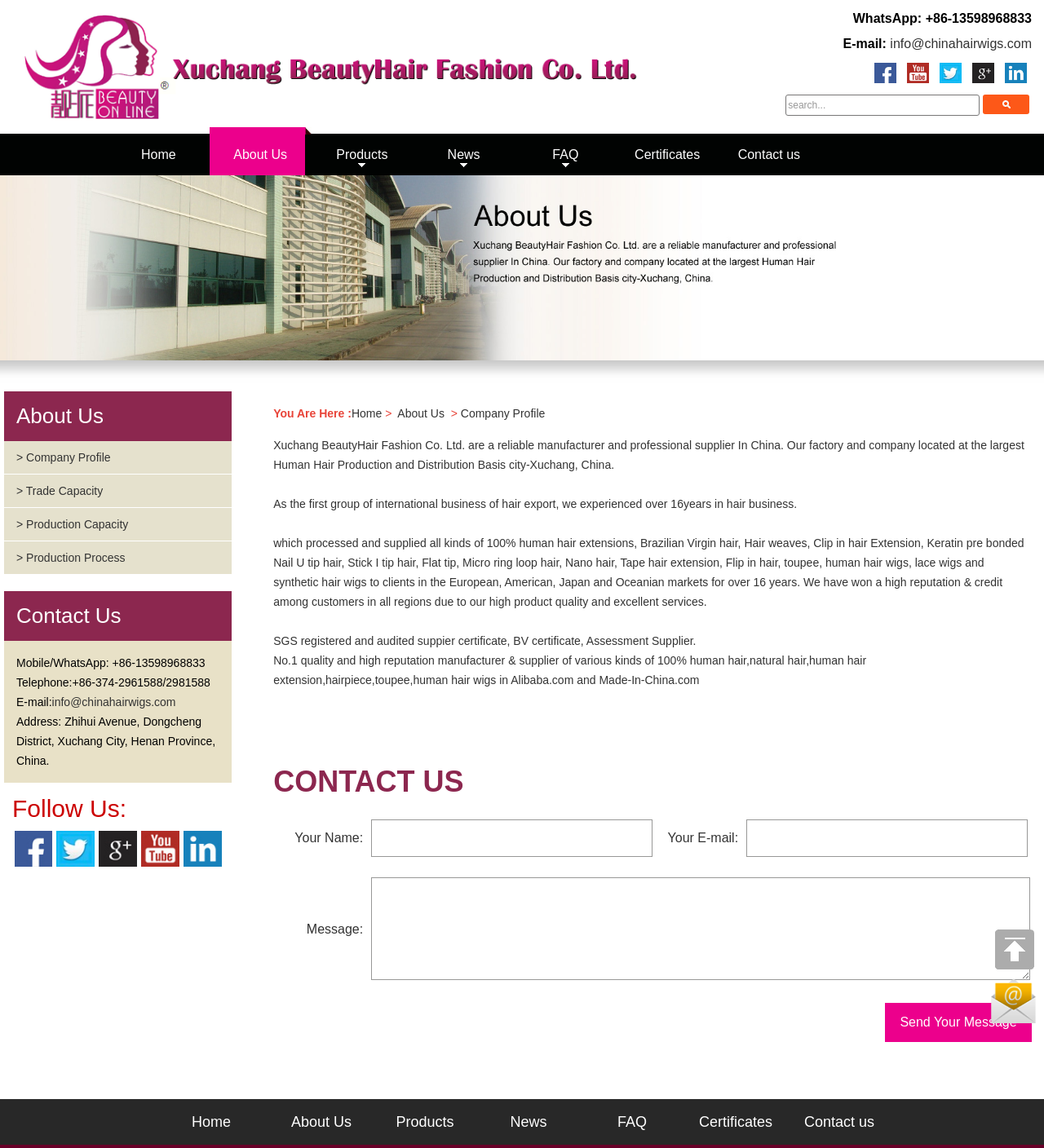What types of hair products does the company supply?
Answer with a single word or phrase, using the screenshot for reference.

Human hair extensions, wigs, etc.